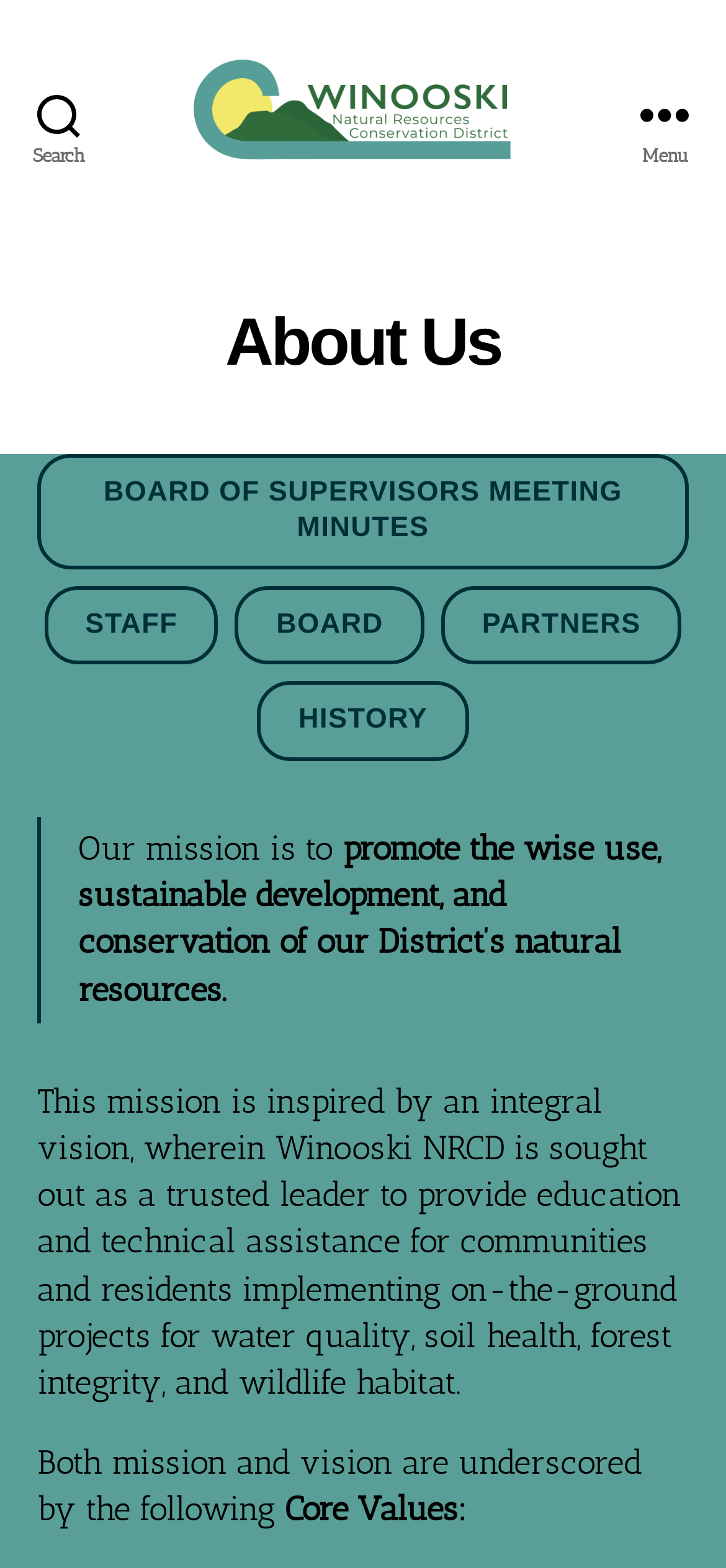Find and specify the bounding box coordinates that correspond to the clickable region for the instruction: "Search the website".

[0.0, 0.0, 0.162, 0.146]